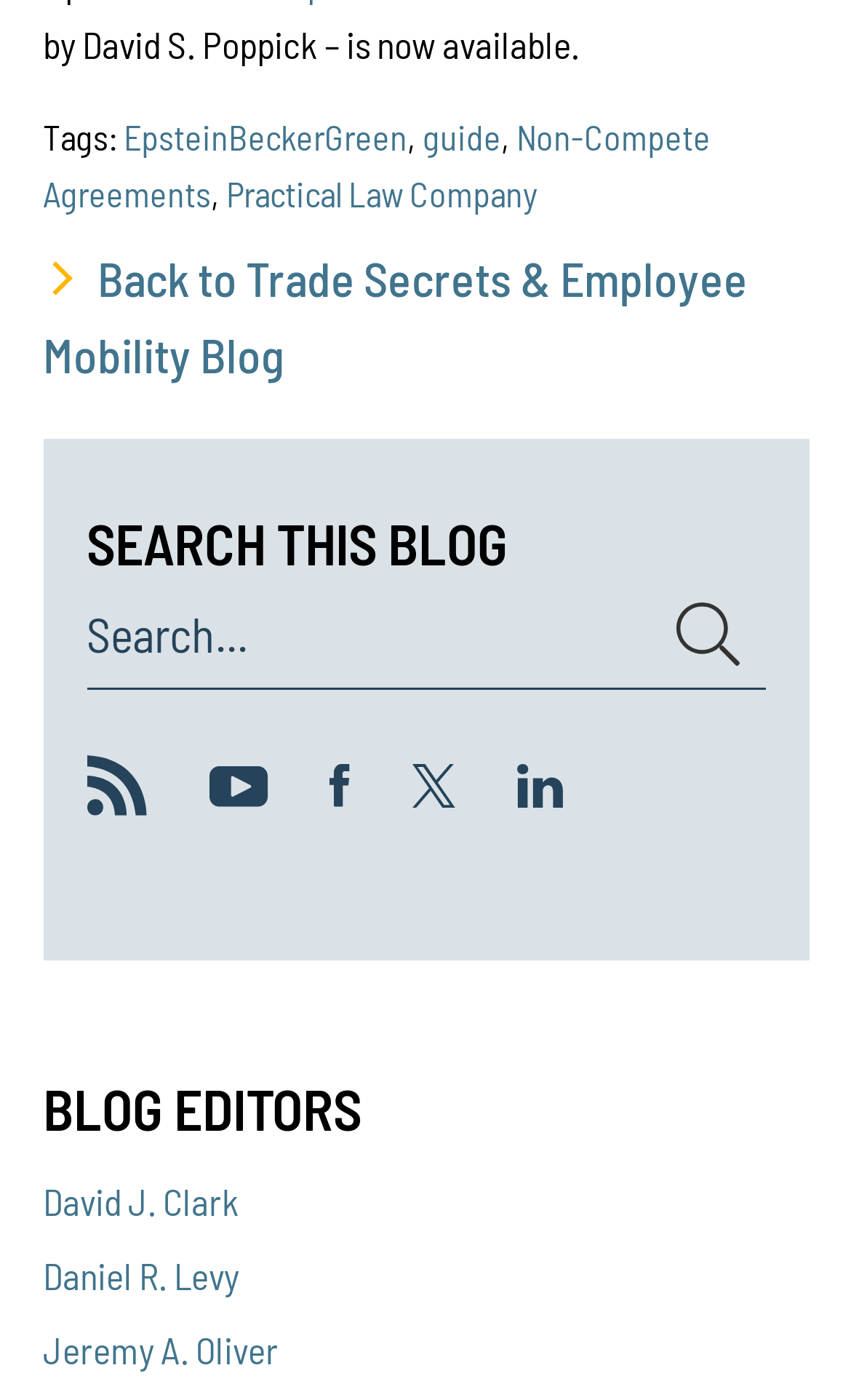Please give a succinct answer to the question in one word or phrase:
What is the purpose of the textbox?

Search